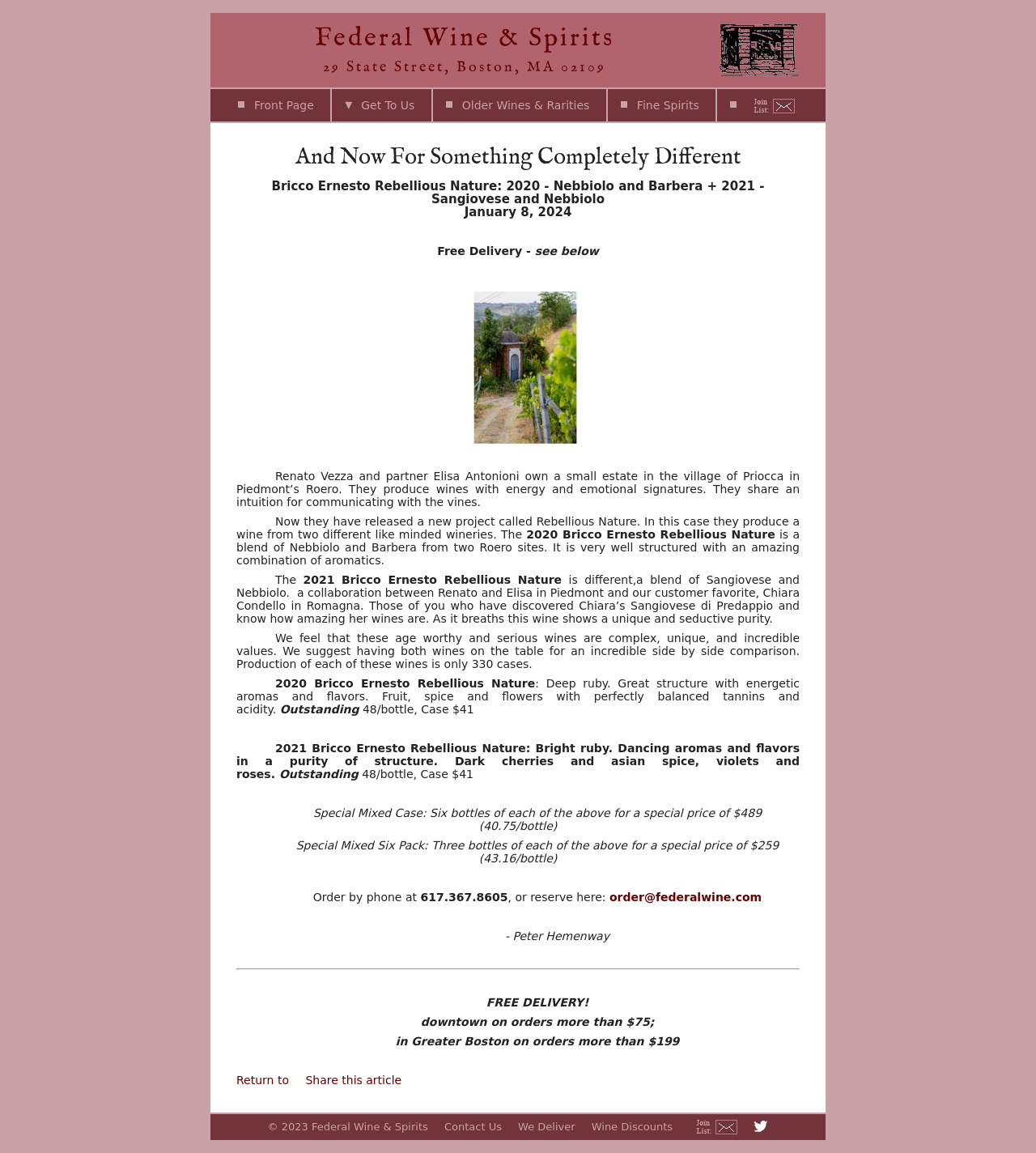Please find the bounding box coordinates of the element's region to be clicked to carry out this instruction: "View 'Older Wines & Rarities'".

[0.418, 0.077, 0.582, 0.105]